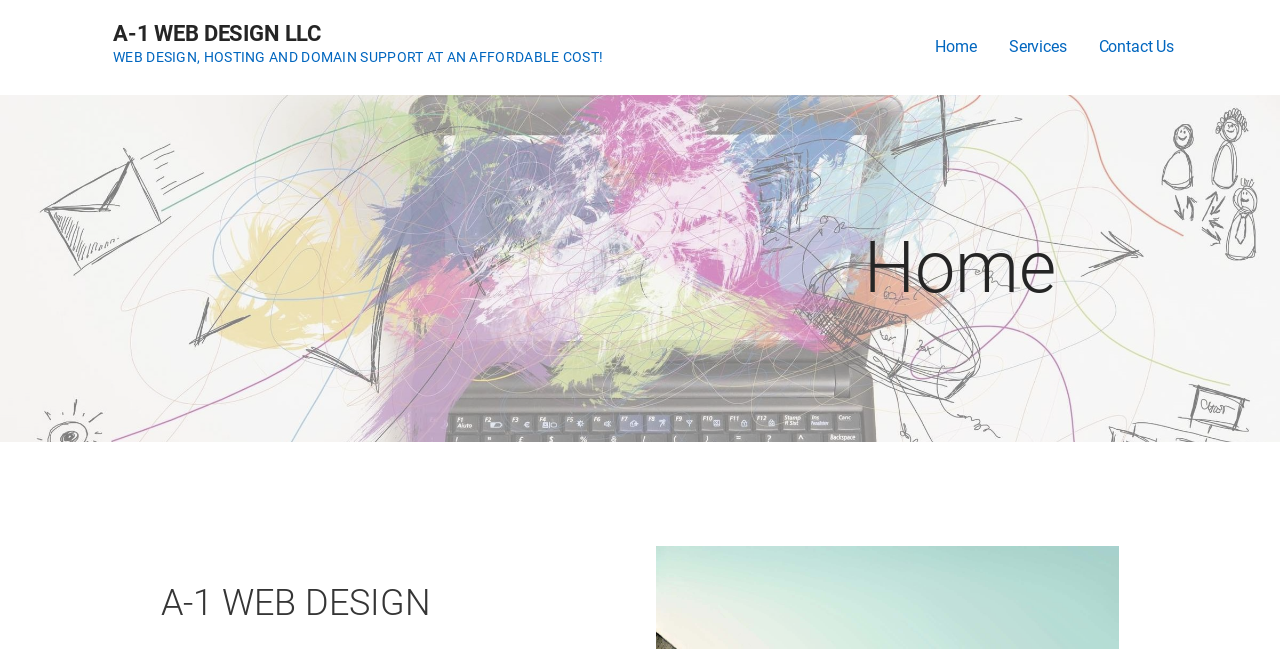What is the vertical position of the 'Services' link?
Use the image to give a comprehensive and detailed response to the question.

The 'Services' link is located at the top of the webpage, as indicated by its y1 coordinate of 0.0, which is the smallest y1 coordinate among all elements.